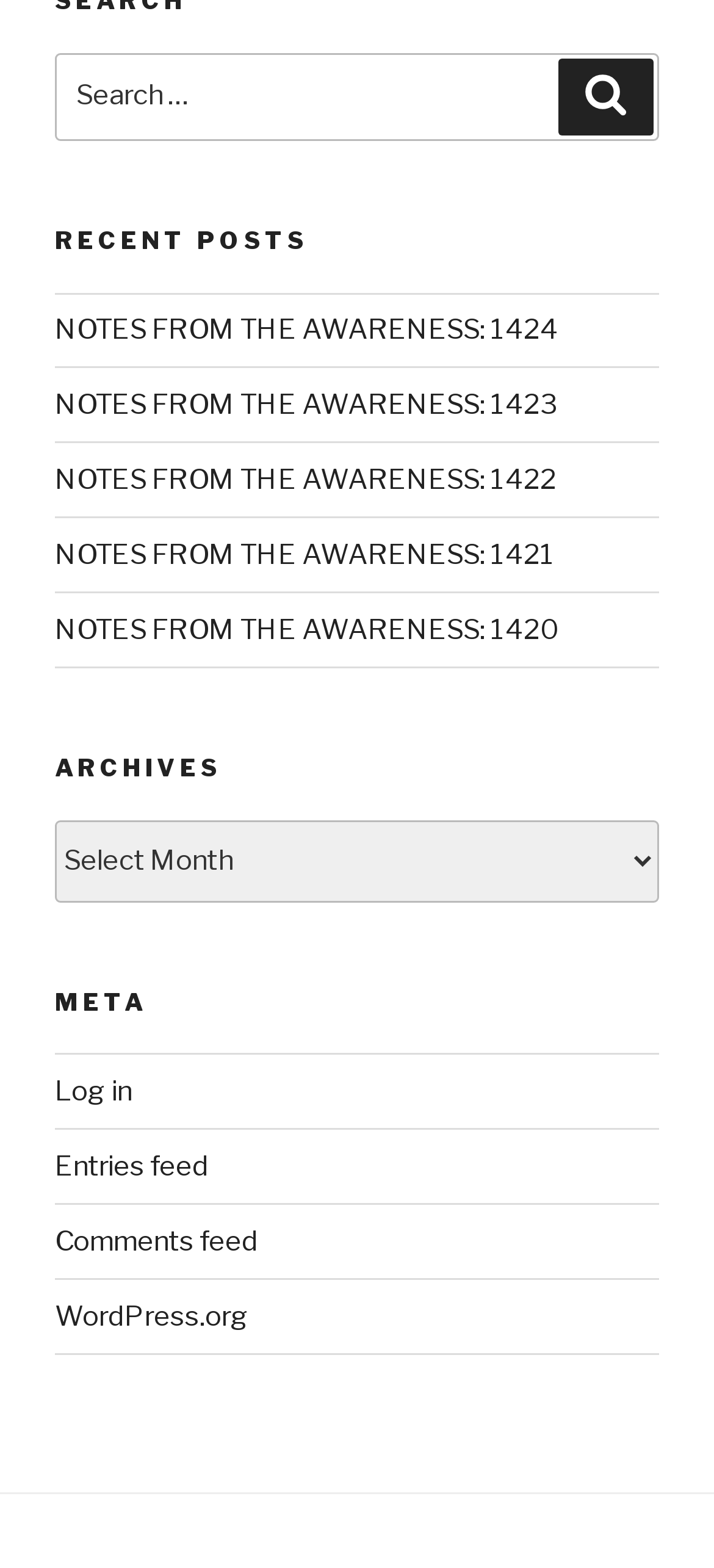What is the name of the archives section?
Provide a detailed and well-explained answer to the question.

The section with a heading 'ARCHIVES' contains a combobox with the same label, suggesting that this section is for archiving posts.